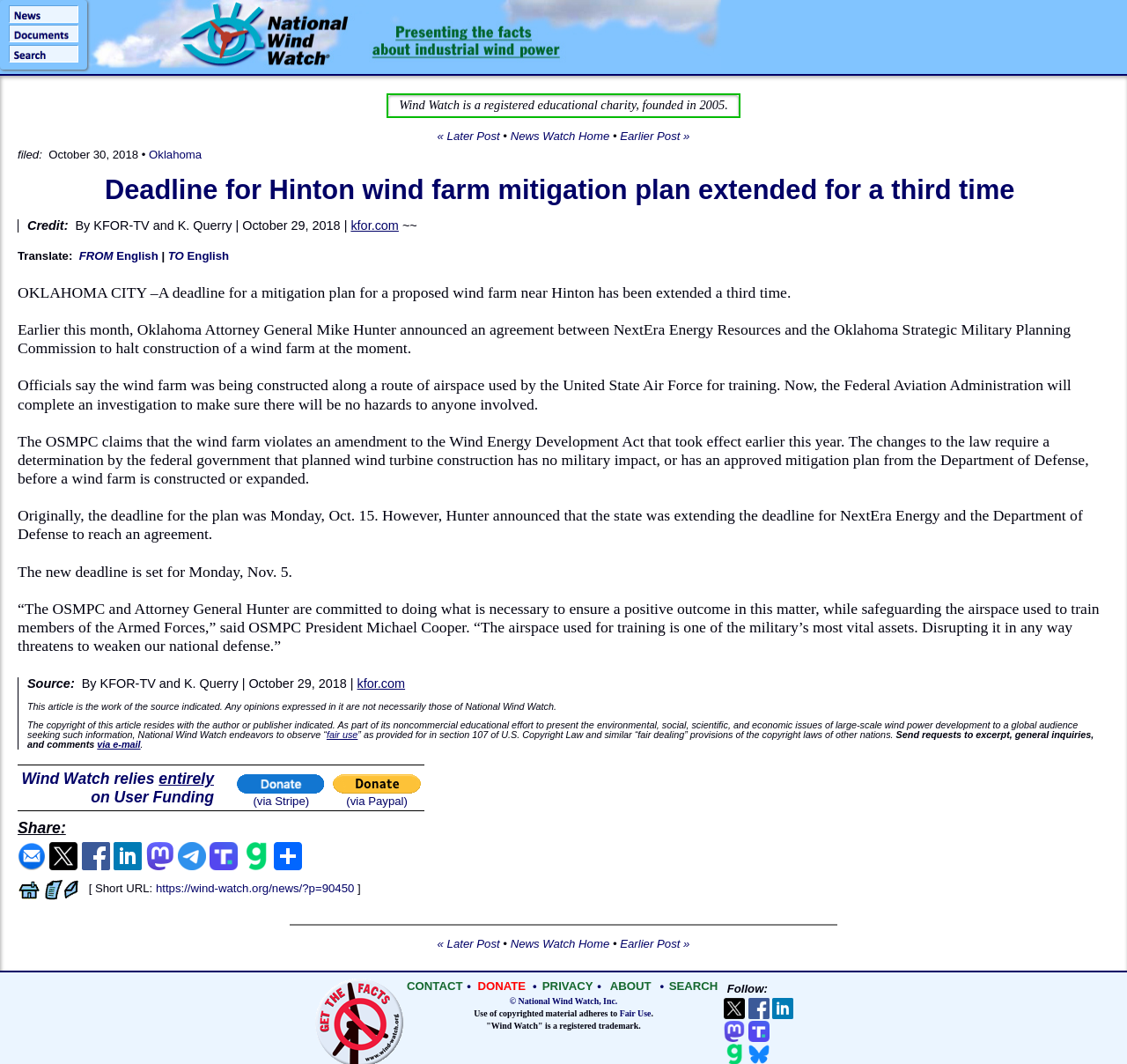Find the bounding box coordinates for the UI element that matches this description: "Post Response".

None